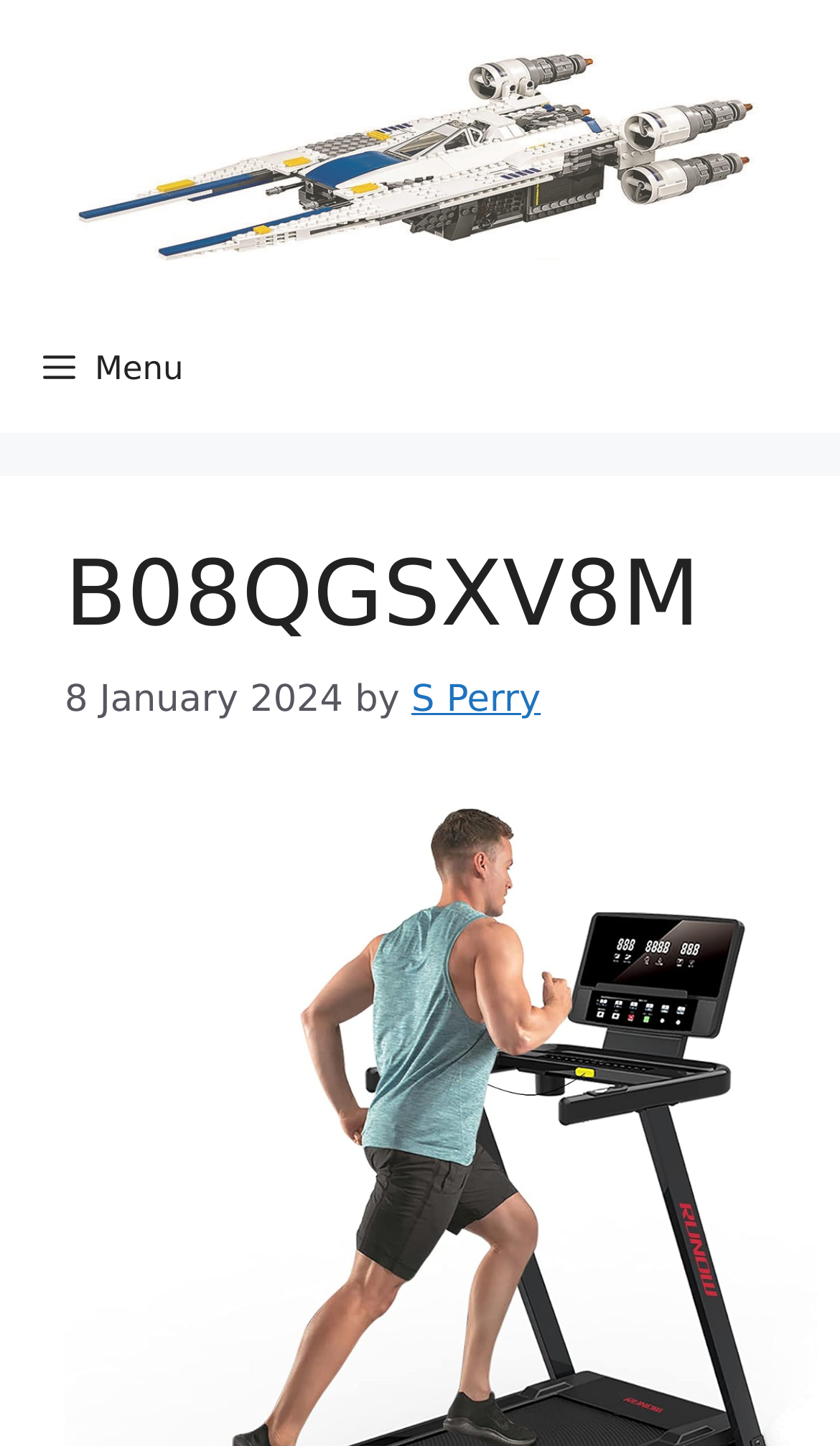Answer in one word or a short phrase: 
What is the type of navigation menu?

Primary